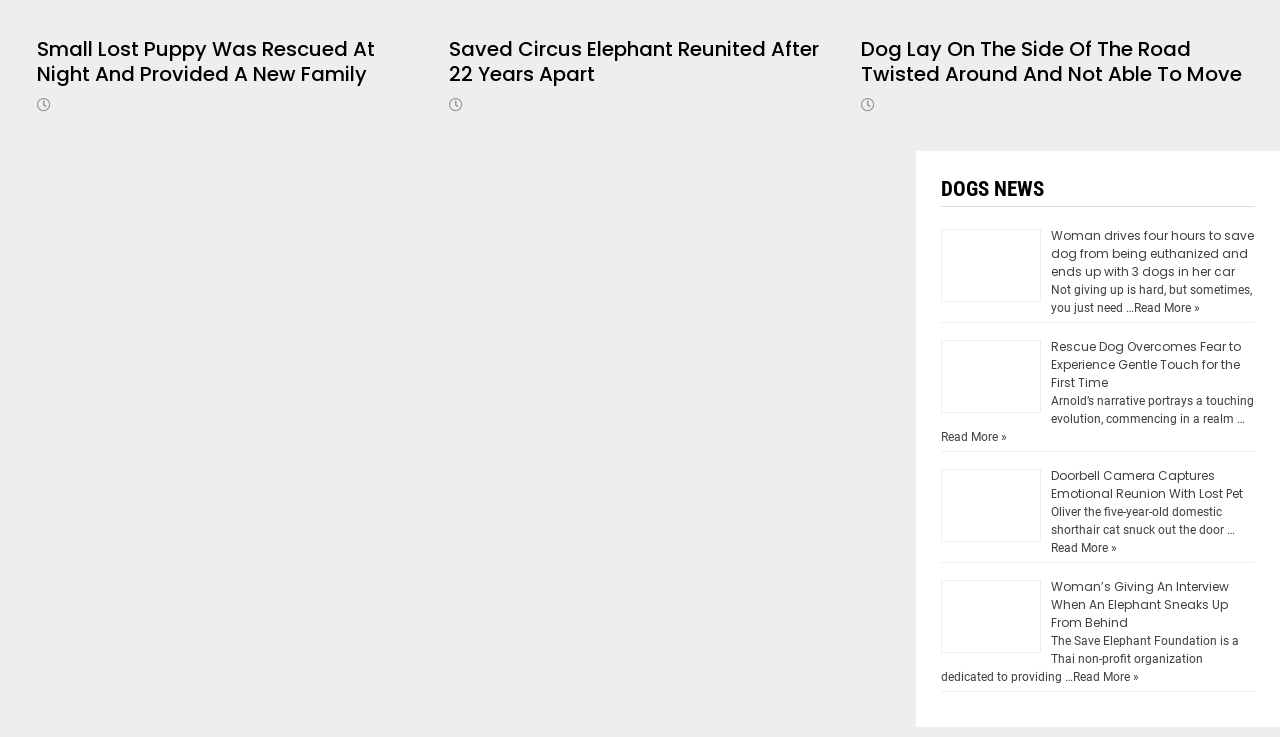Locate the bounding box coordinates of the element I should click to achieve the following instruction: "Check out the story about the doorbell camera capturing an emotional reunion".

[0.821, 0.634, 0.971, 0.682]